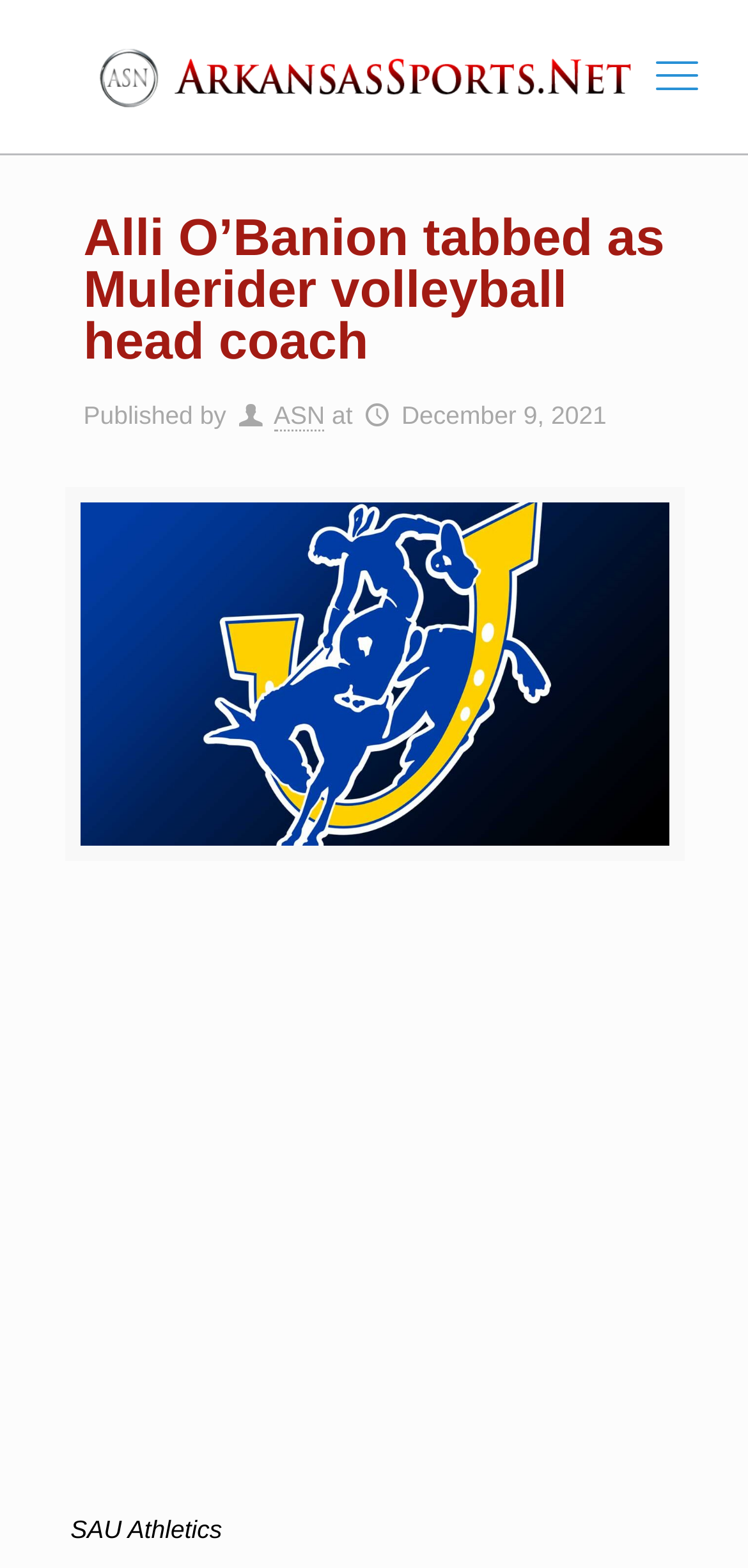Find the UI element described as: "title="ArkansasSports.Net"" and predict its bounding box coordinates. Ensure the coordinates are four float numbers between 0 and 1, [left, top, right, bottom].

[0.128, 0.012, 0.872, 0.086]